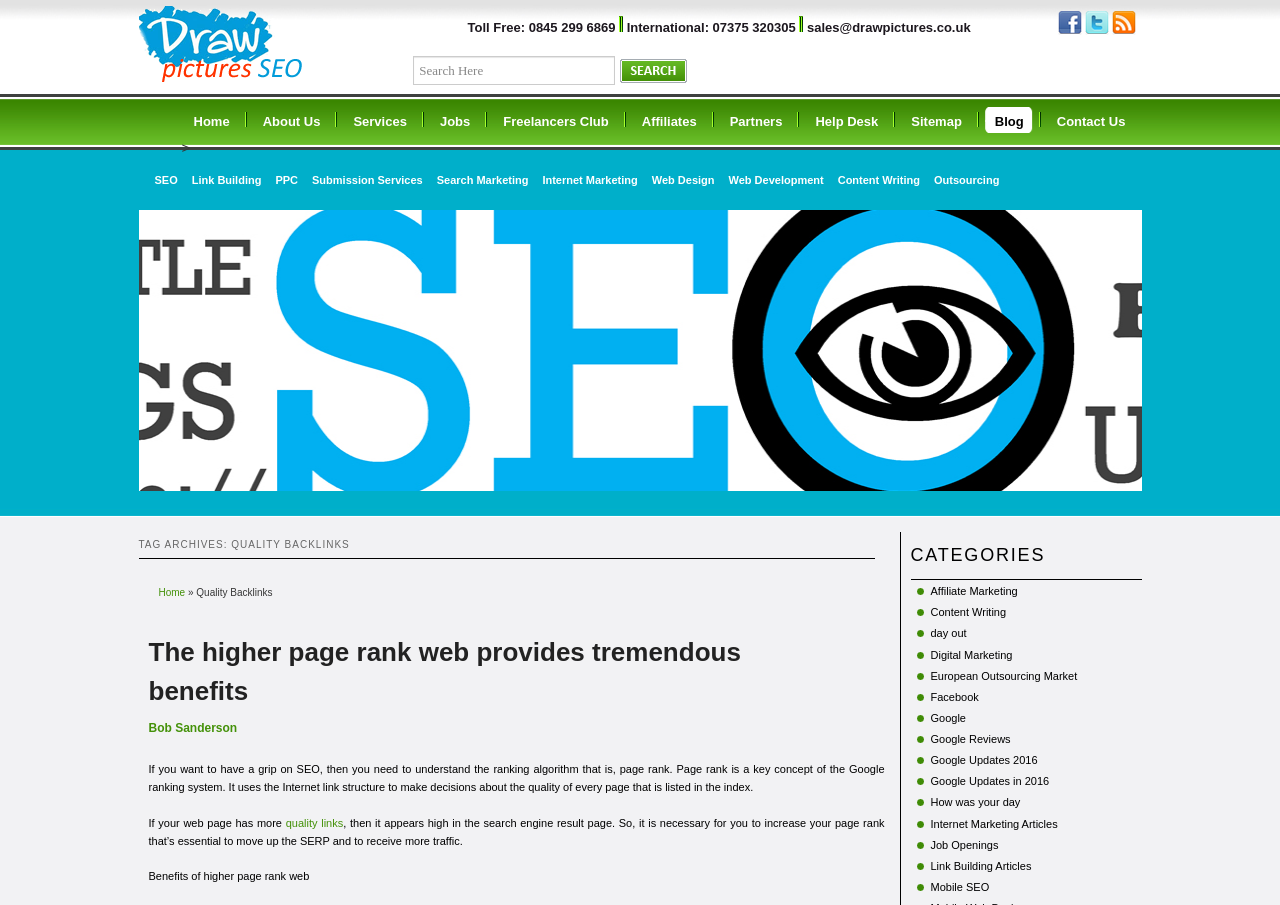Identify the bounding box coordinates of the clickable region to carry out the given instruction: "Learn about SEO services".

[0.116, 0.183, 0.144, 0.216]